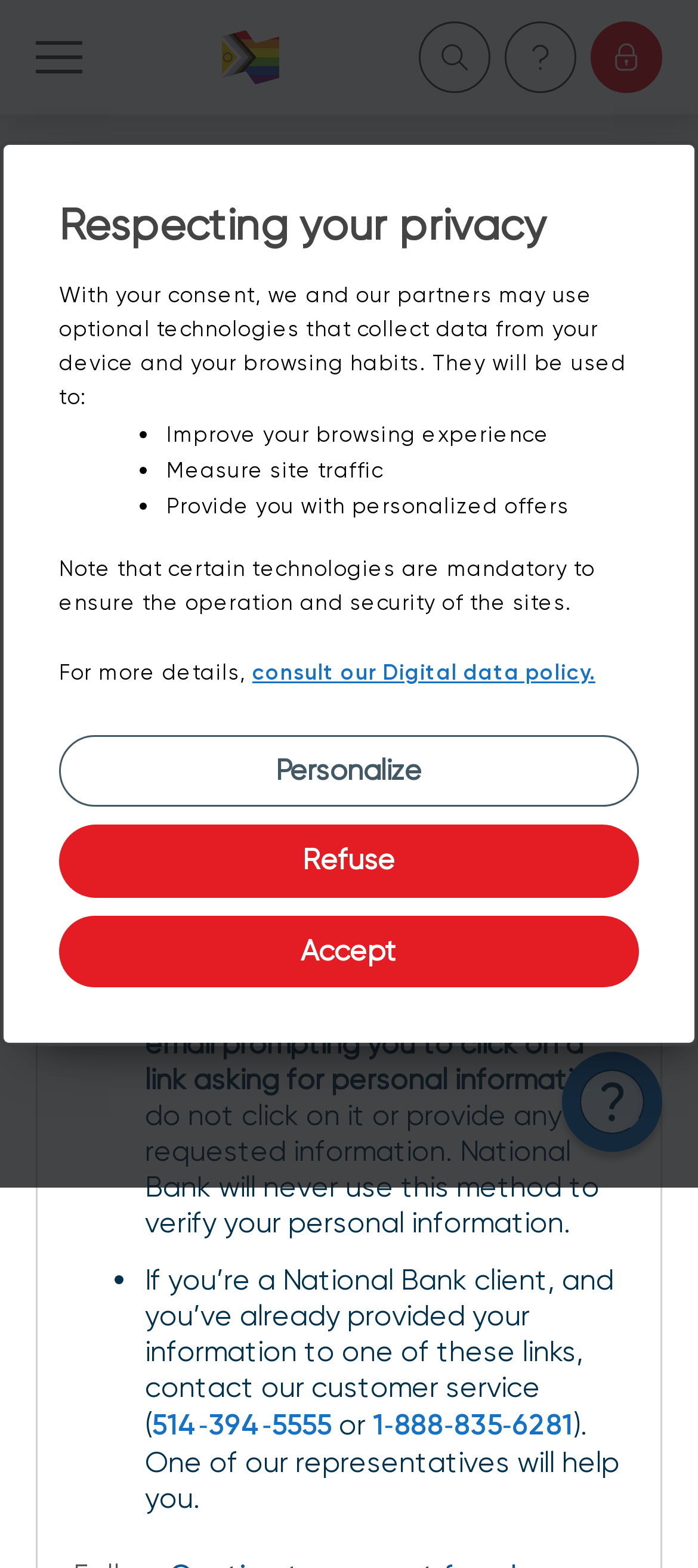Please determine the bounding box coordinates of the element's region to click for the following instruction: "Search on the site".

[0.6, 0.014, 0.703, 0.059]